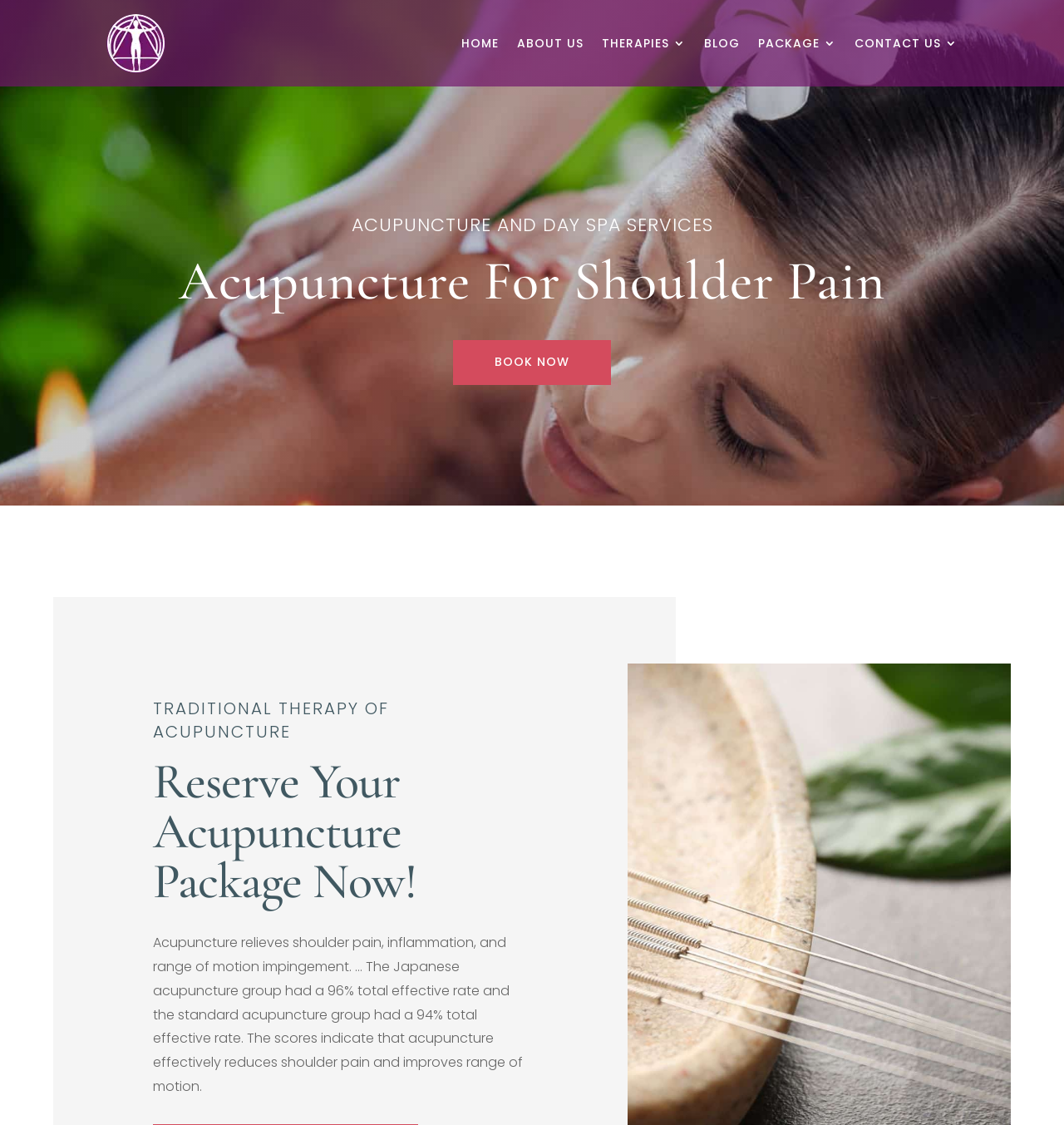Given the description: "BLOG", determine the bounding box coordinates of the UI element. The coordinates should be formatted as four float numbers between 0 and 1, [left, top, right, bottom].

[0.662, 0.01, 0.695, 0.067]